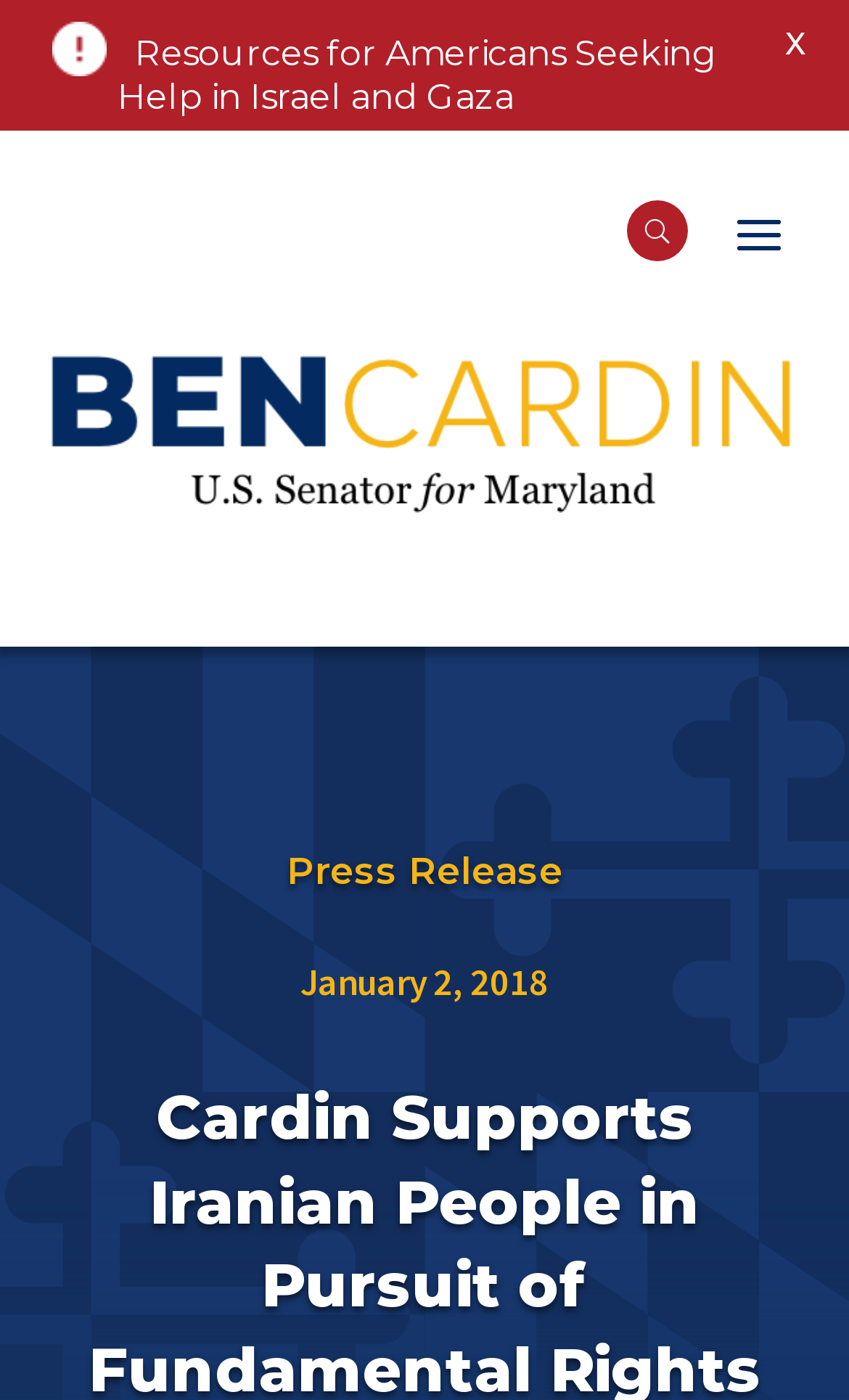What is the topic of the linked resource?
Please interpret the details in the image and answer the question thoroughly.

I found the topic of the linked resource by reading the text content of the link, which is 'Resources for Americans Seeking Help in Israel and Gaza'.